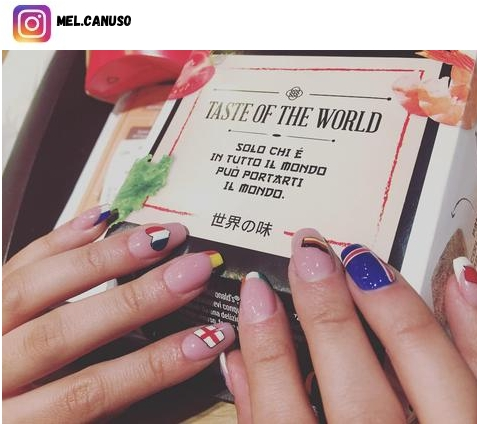Provide a thorough description of the image presented.

This captivating image features a beautifully crafted nail design that celebrates global diversity and national pride through miniature flags. Each nail serves as a vibrant canvas, showcasing precise details and glossy finishes in colors that resonate with the various represented countries. From bold reds and greens to striking yellows and blues, the intricate designs reflect a passionate tribute to heritage and identity. 

The background hints at an invitation to explore different cultures, with the text "TASTE OF THE WORLD" suggesting a culinary adventure, further emphasizing the theme of global connection. This artistic nail design not only stands out visually but also embodies the wearer’s affinity for diverse traditions and pride in their national roots.